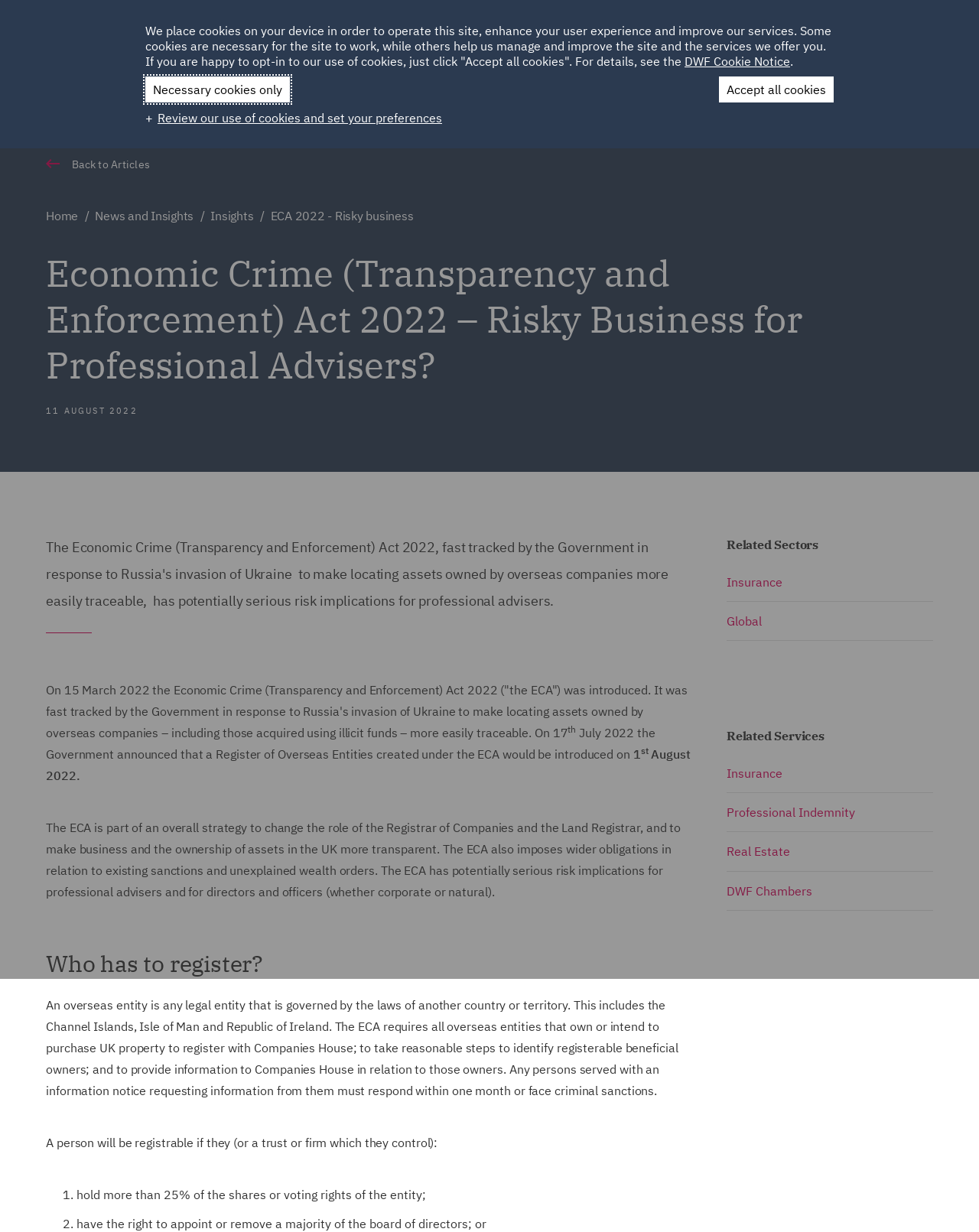Utilize the information from the image to answer the question in detail:
What is the name of the law introduced in response to Russia's invasion of Ukraine?

Based on the webpage content, I found that the Economic Crime (Transparency and Enforcement) Act 2022 was introduced in response to Russia's invasion of Ukraine. This information is provided in the second paragraph of the webpage.